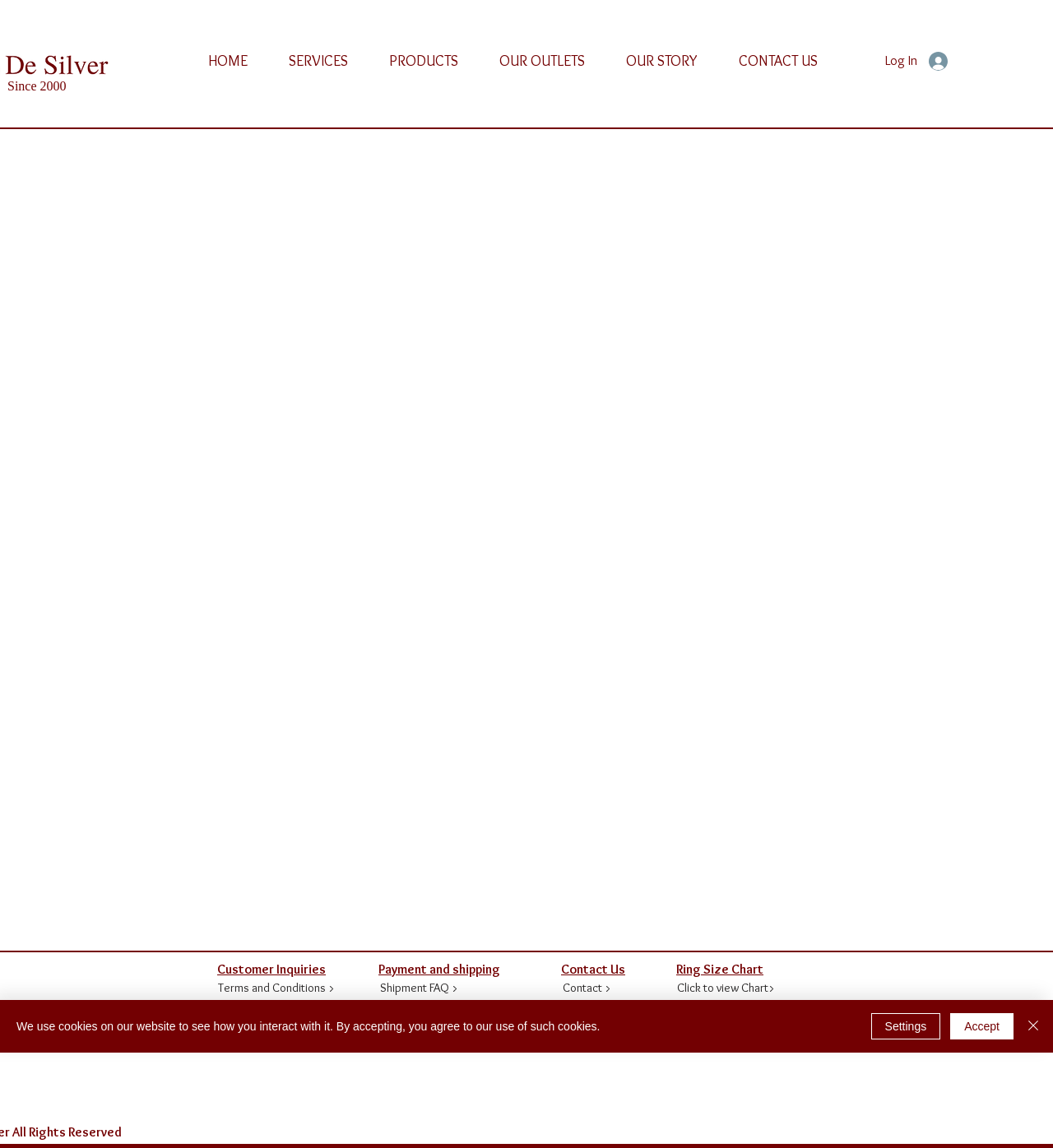Detail the various sections and features present on the webpage.

This webpage is about De Silver, a jewelry brand that offers silver necklaces. At the top, there is a navigation menu with six links: HOME, SERVICES, PRODUCTS, OUR OUTLETS, OUR STORY, and CONTACT US. Next to the navigation menu, there is a Log In button accompanied by a small image. 

Below the navigation menu, there is a main section that takes up most of the page. In this section, there are several headings and links related to customer inquiries, payment and shipping, and contact information. The customer inquiries section has three links to Terms and Conditions, Privacy Policy, and Exchange Policy. The payment and shipping section has a link to Shipment FAQ. The contact section has a link to Contact Us. Additionally, there is a heading for Ring Size Chart with a link to view the chart.

At the very bottom of the page, there is an alert message about the use of cookies on the website. This alert has three buttons: Accept, Settings, and Close. The Close button has a small image of a close icon.